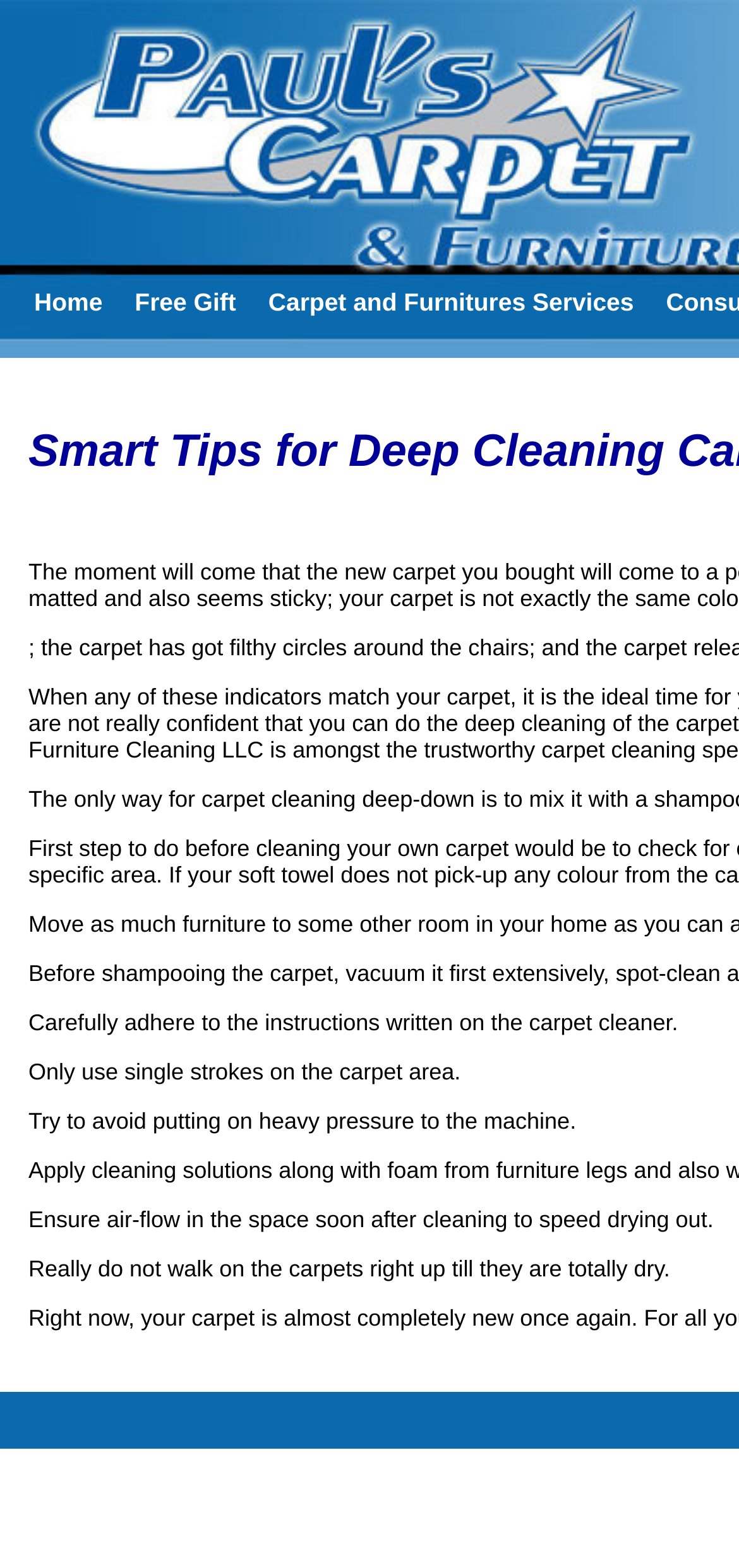Generate a comprehensive description of the webpage.

The webpage is about smart tips for deep cleaning carpet in Oconomowoc, WI. At the top, there are three links: "Home", "Free Gift", and "Carpet and Furnitures Services", aligned horizontally and positioned near the top of the page. 

Below these links, there are five paragraphs of text providing cleaning instructions. The first paragraph advises to carefully follow the instructions on the carpet cleaner. The second paragraph recommends using single strokes on the carpet area. The third paragraph warns against applying heavy pressure to the machine. The fourth paragraph suggests ensuring air-flow in the space after cleaning to speed up drying. The fifth and final paragraph cautions against walking on the carpets until they are completely dry. These paragraphs are stacked vertically, with the first one starting from the middle of the page and the rest following below it.